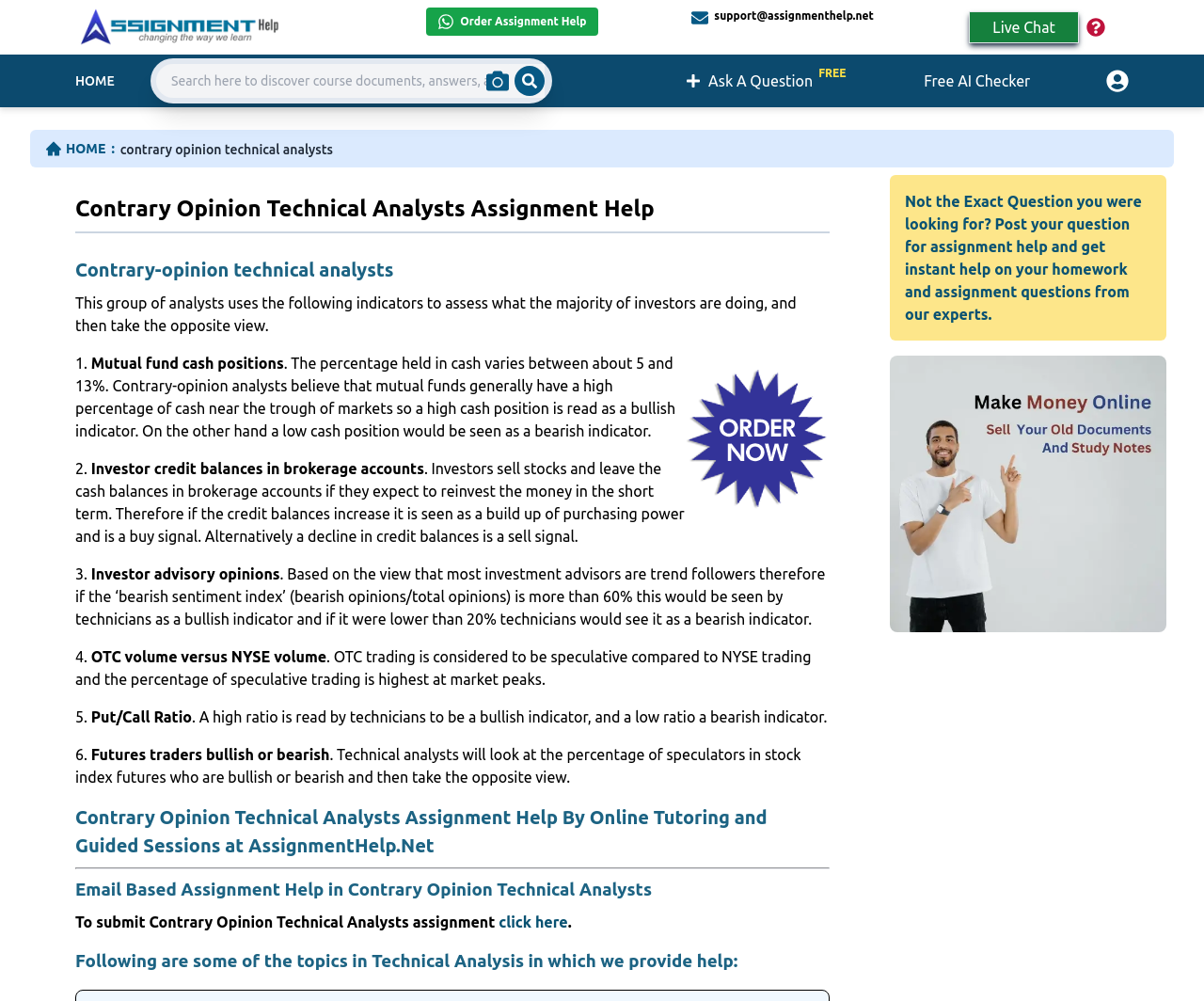Explain in detail what you observe on this webpage.

This webpage is about Contrary Opinion Technical Analysts Assignment Help, provided by AssignmentHelp.Net. At the top left corner, there is an Assignment Help logo, followed by a link to order assignment help. On the top right corner, there is a support email address and a live chat option. A menu button is located at the top right edge of the page.

Below the top section, there are several links to different pages, including HOME, Ask A Question FREE, Free AI Checker, and Userpanel. A search bar is located in the middle, with a search by image button and a choose file button.

The main content of the page is divided into sections. The first section has a heading "Contrary Opinion Technical Analysts Assignment Help" and provides a brief introduction to the topic. The text explains that contrary-opinion technical analysts use indicators to assess what the majority of investors are doing and then take the opposite view.

The next section lists six indicators used by contrary-opinion technical analysts, including mutual fund cash positions, investor credit balances in brokerage accounts, investor advisory opinions, OTC volume versus NYSE volume, put/call ratio, and futures traders bullish or bearish. Each indicator is explained in a short paragraph.

Following the list of indicators, there is a section about assignment help provided by AssignmentHelp.Net, including email-based assignment help and online tutoring sessions. The page also mentions that users can submit their assignments and get instant help from experts.

At the bottom of the page, there are additional links and resources, including a link to post a question for assignment help and a link to make money online.